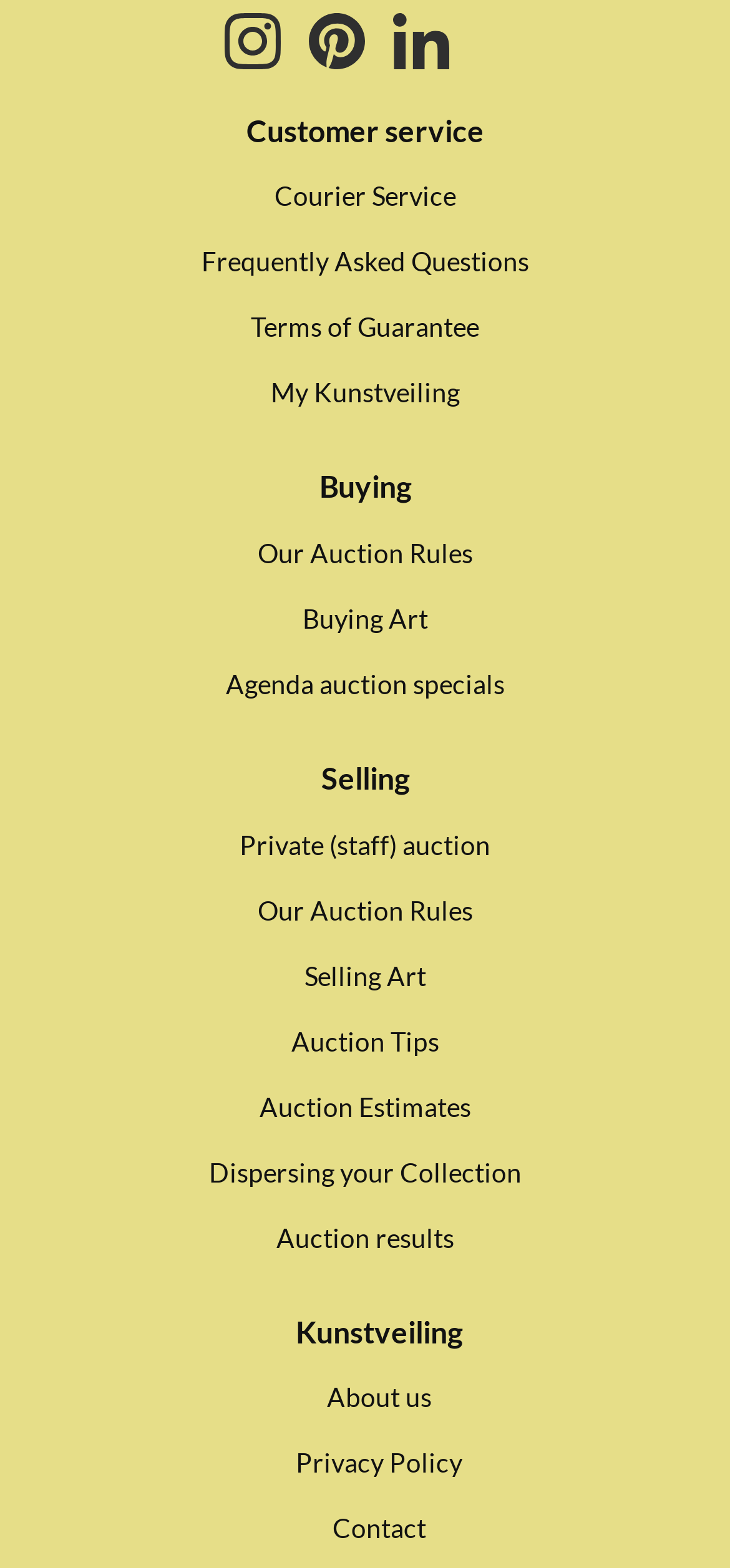Please answer the following question using a single word or phrase: 
How many social media links are available?

3